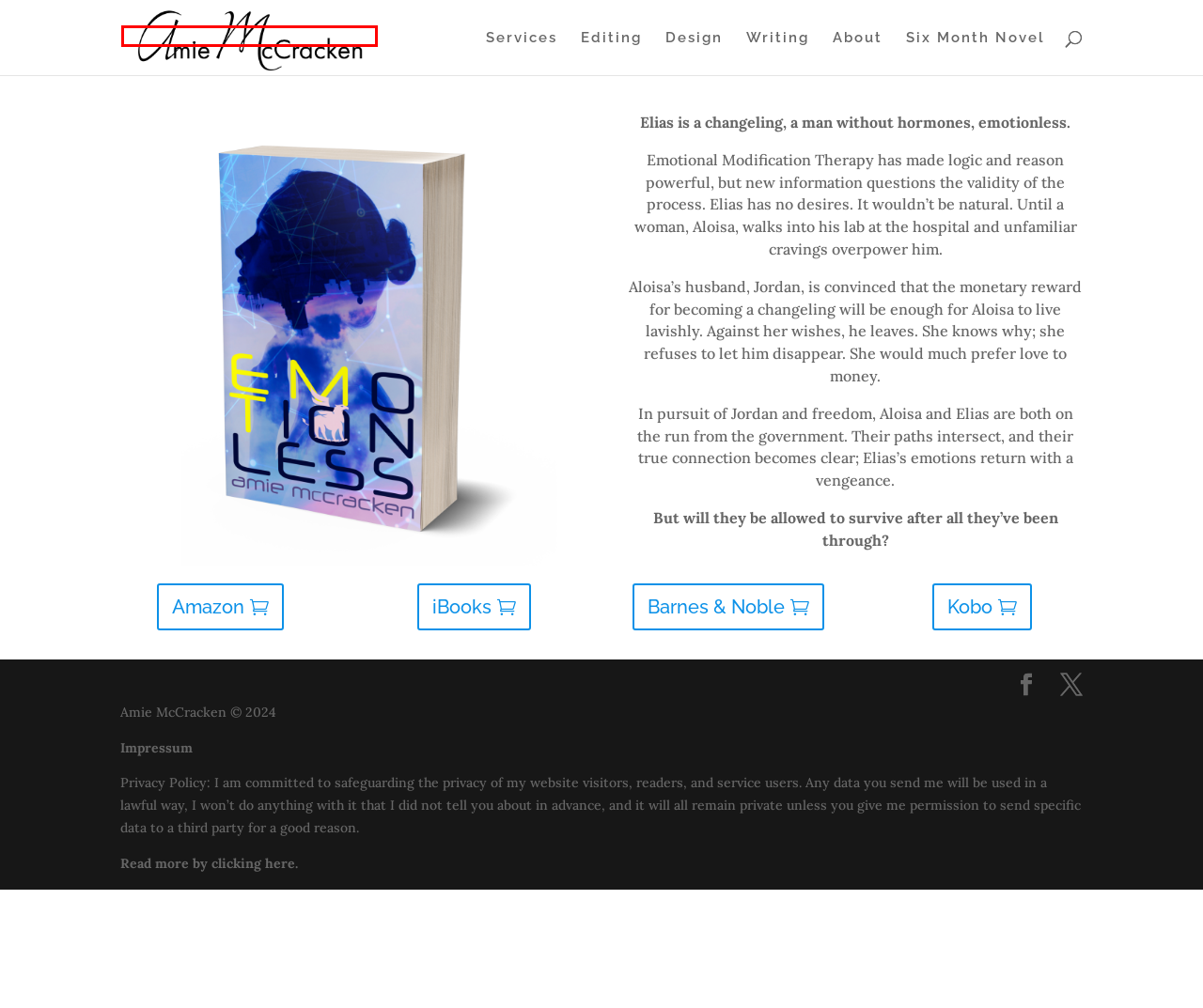You have a screenshot of a webpage where a red bounding box highlights a specific UI element. Identify the description that best matches the resulting webpage after the highlighted element is clicked. The choices are:
A. Amie McCracken |
B. Six Month Novel | Amie McCracken
C. About Me | Amie McCracken
D. Services | Amie McCracken
E. Design | Amie McCracken
F. Privacy Policy | Amie McCracken
G. Author Page | Amie McCracken
H. Edited | Amie McCracken

A